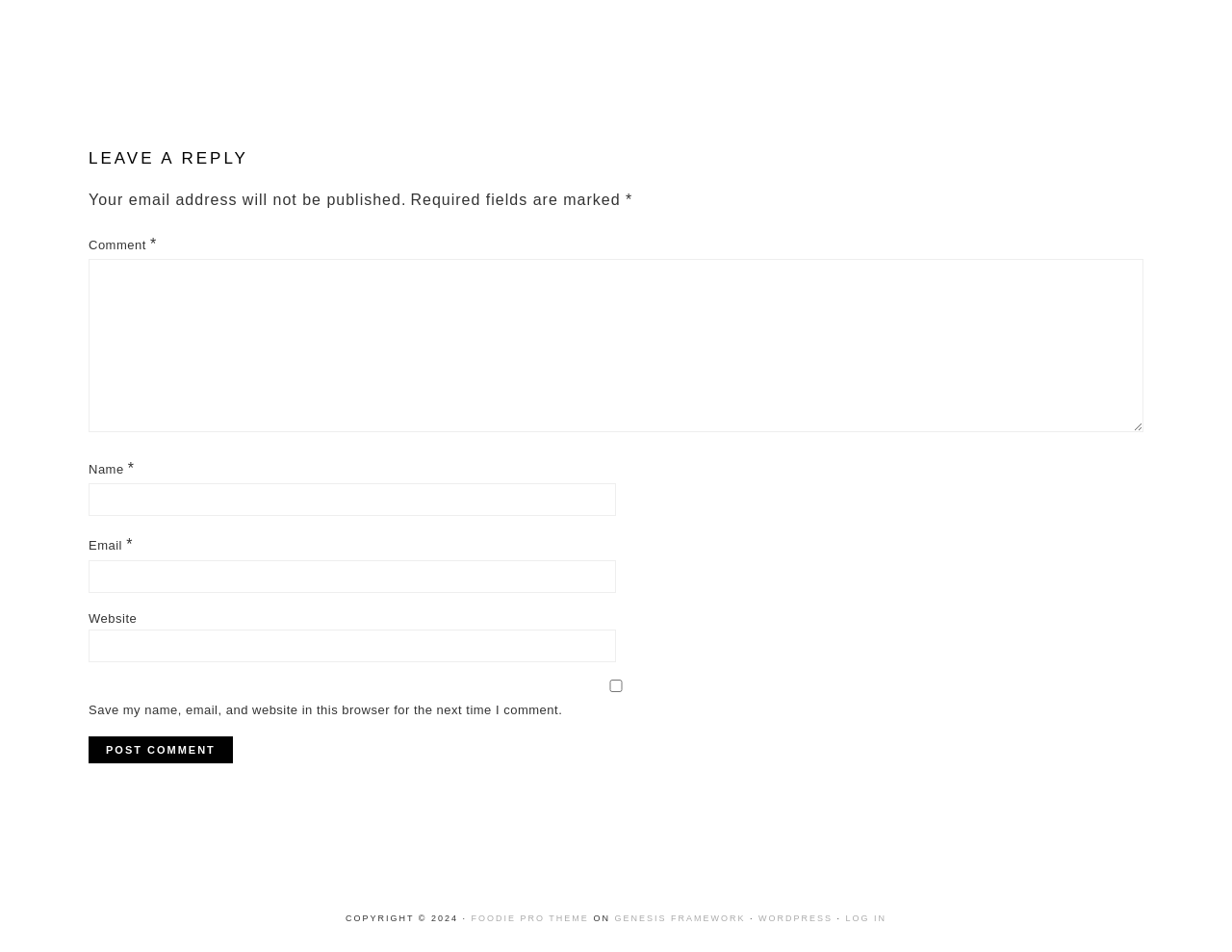Using a single word or phrase, answer the following question: 
What information will not be published?

Email address